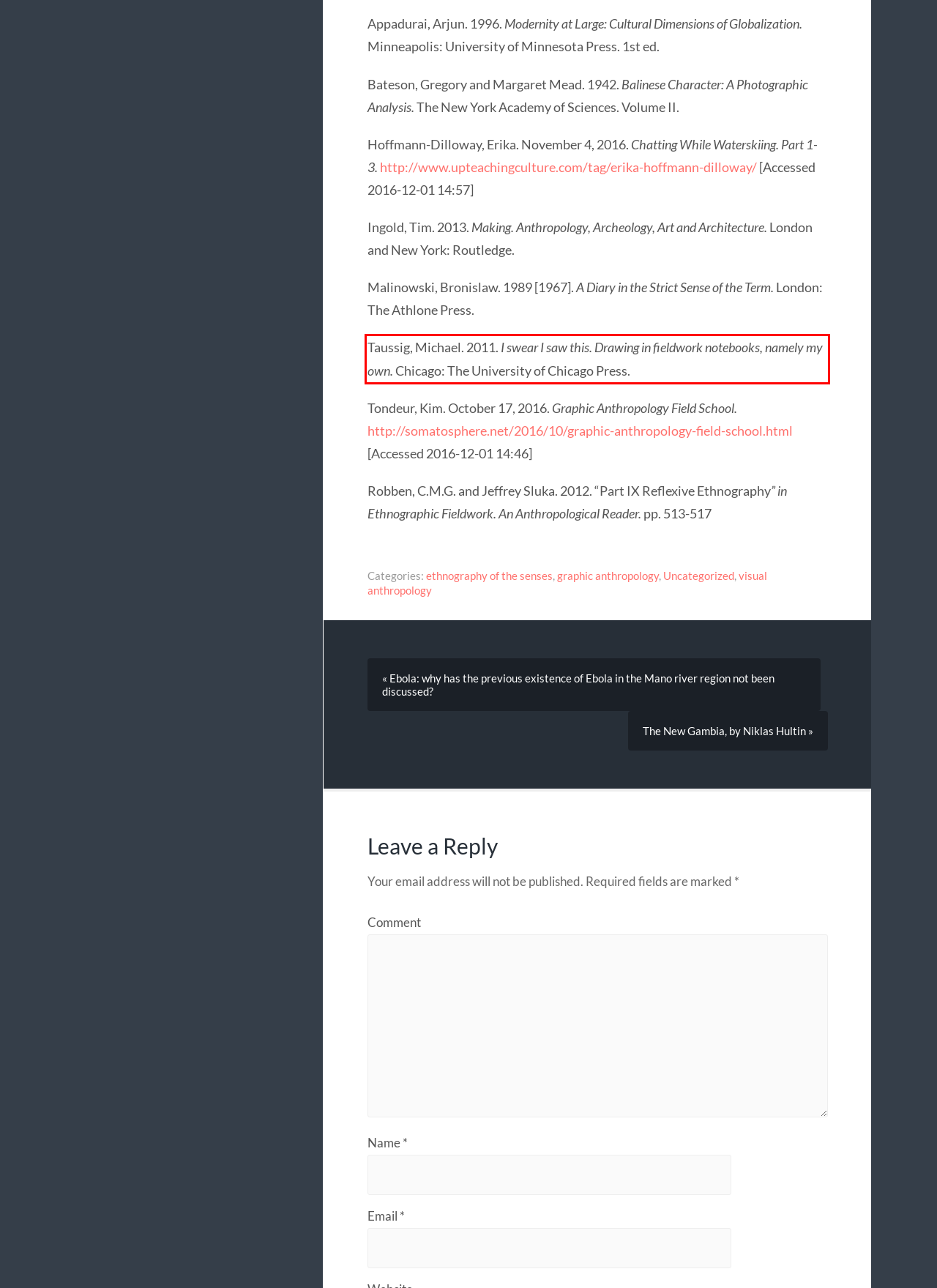You have a screenshot of a webpage, and there is a red bounding box around a UI element. Utilize OCR to extract the text within this red bounding box.

Taussig, Michael. 2011. I swear I saw this. Drawing in fieldwork notebooks, namely my own. Chicago: The University of Chicago Press.